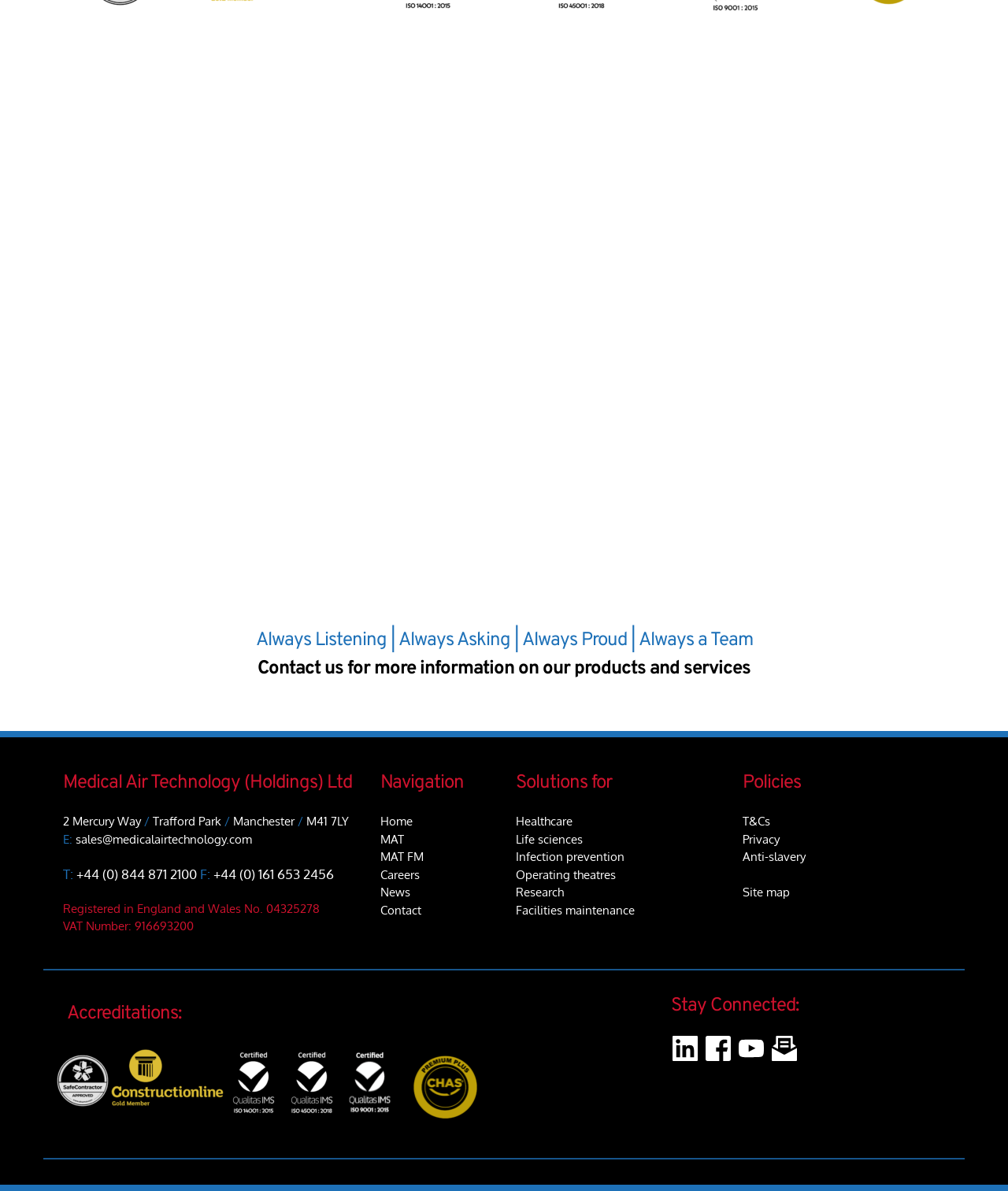Locate the bounding box coordinates of the clickable part needed for the task: "View the company's Accreditations".

[0.066, 0.839, 0.477, 0.863]